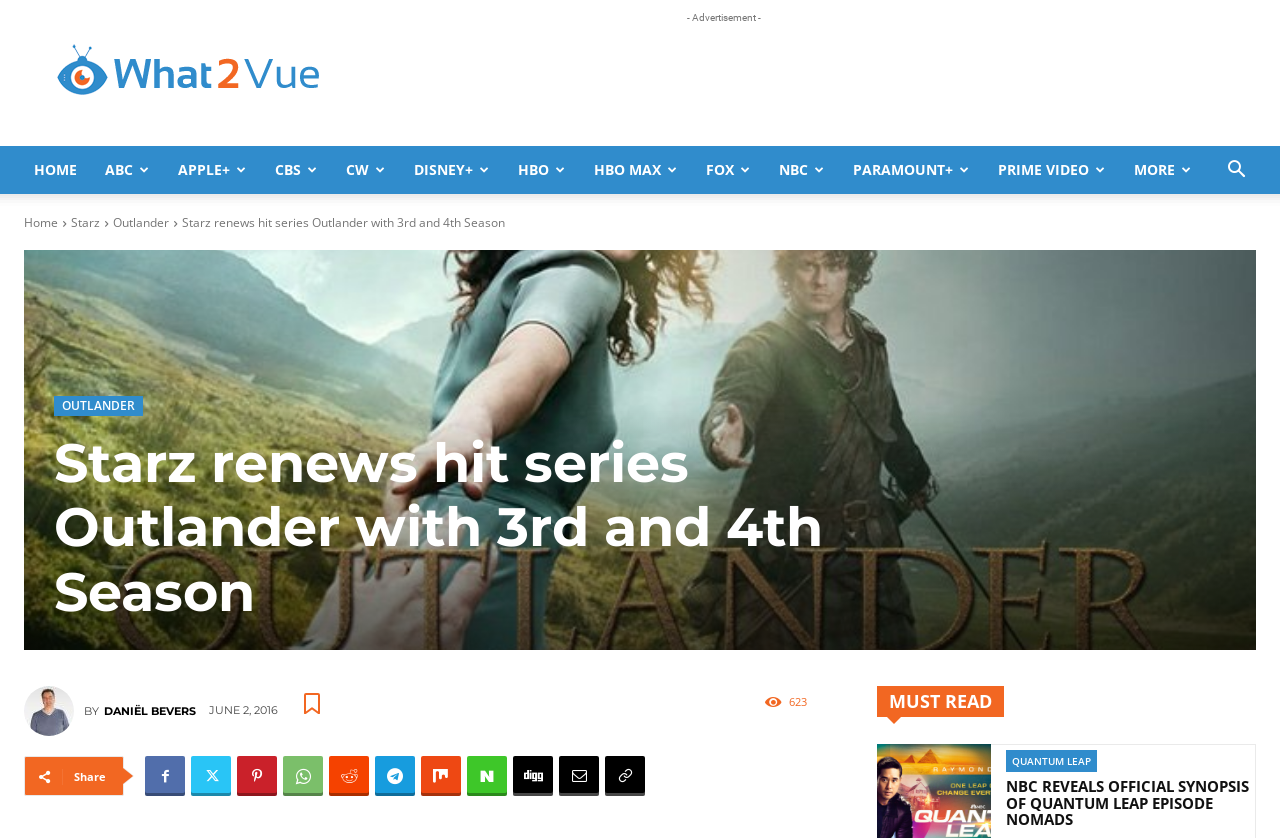Specify the bounding box coordinates of the area that needs to be clicked to achieve the following instruction: "Read the article about 'Outlander'".

[0.088, 0.255, 0.132, 0.276]